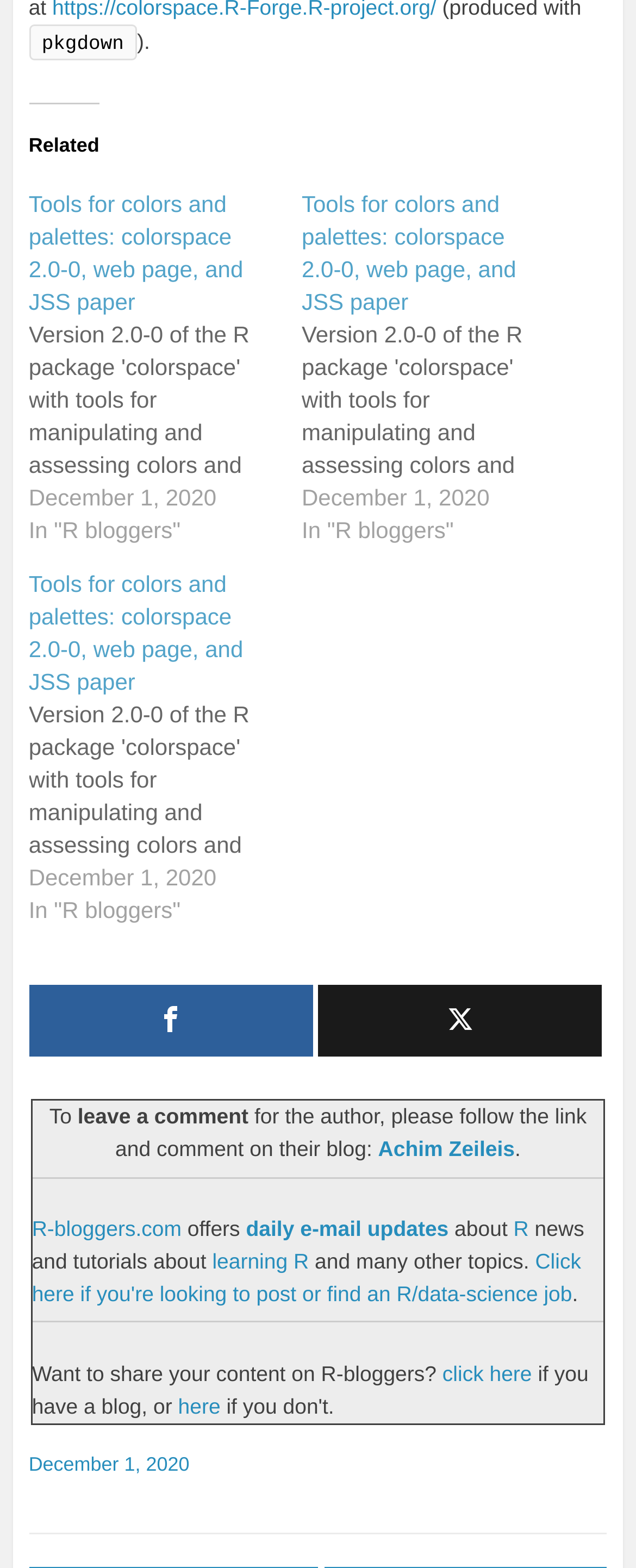Extract the bounding box coordinates for the UI element described as: "Achim Zeileis".

[0.595, 0.725, 0.809, 0.741]